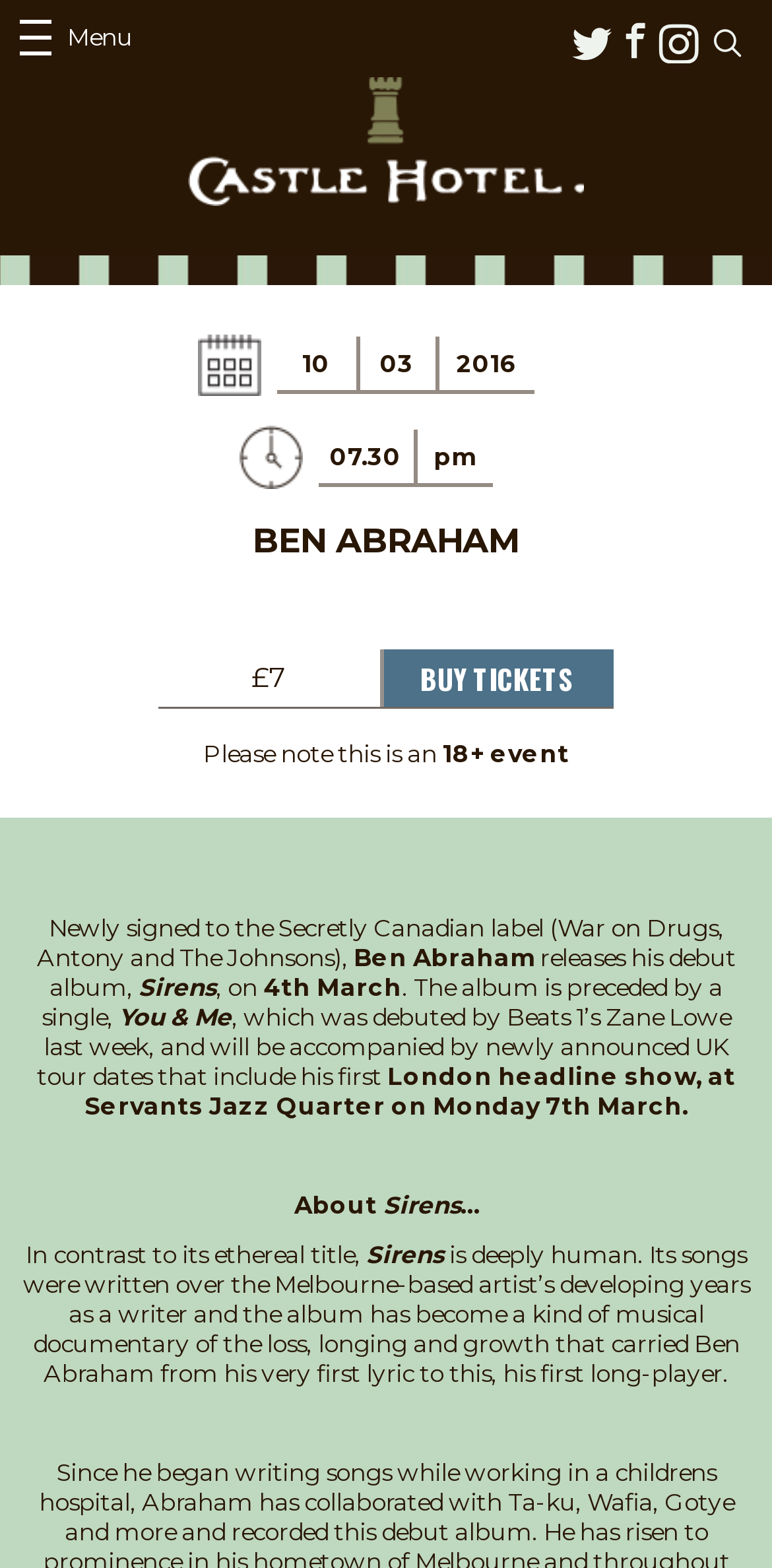Please answer the following query using a single word or phrase: 
What is the date of the London headline show?

Monday 7th March